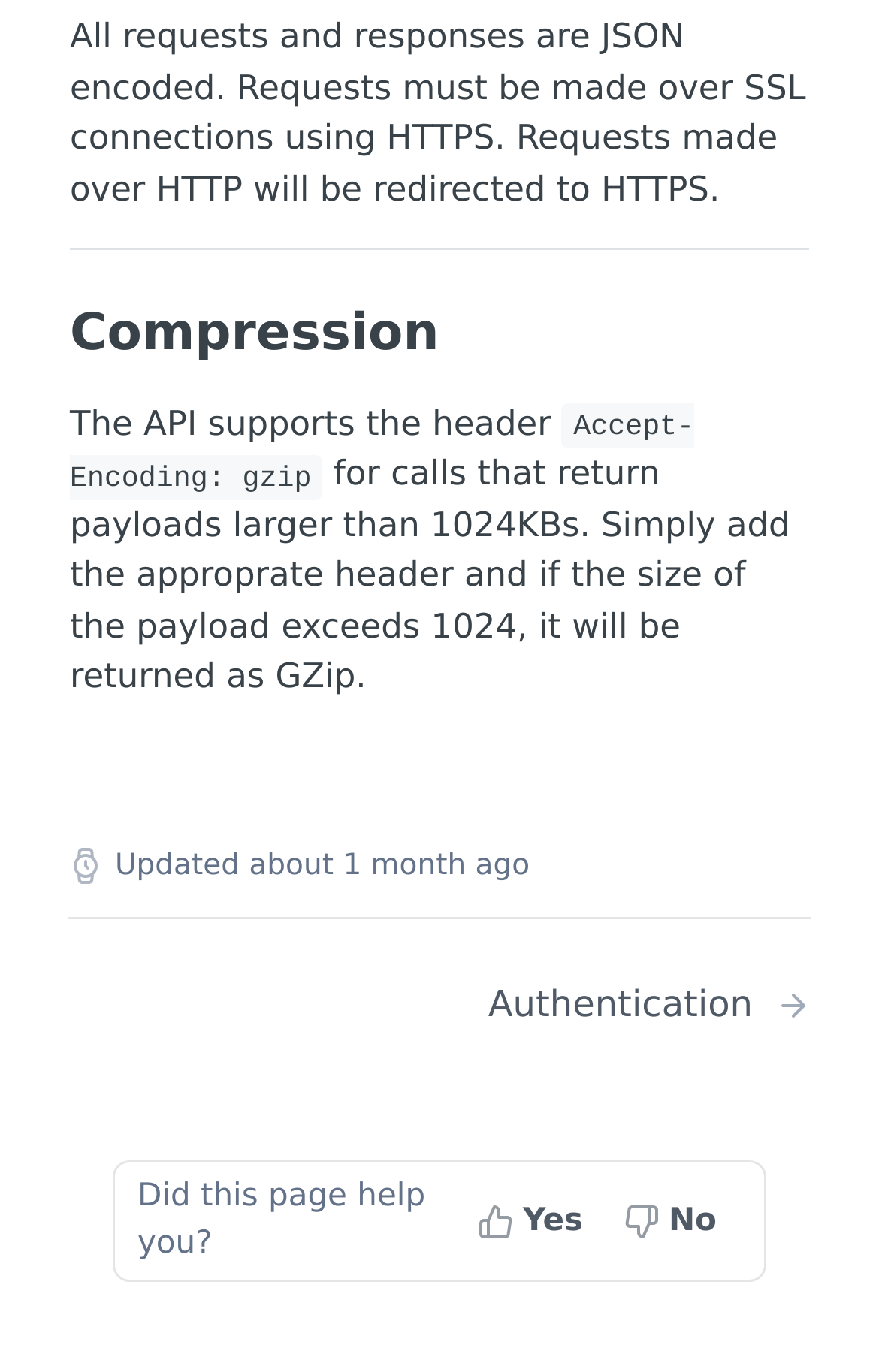Identify the bounding box coordinates necessary to click and complete the given instruction: "Go to next page: Authentication".

[0.555, 0.716, 0.923, 0.748]